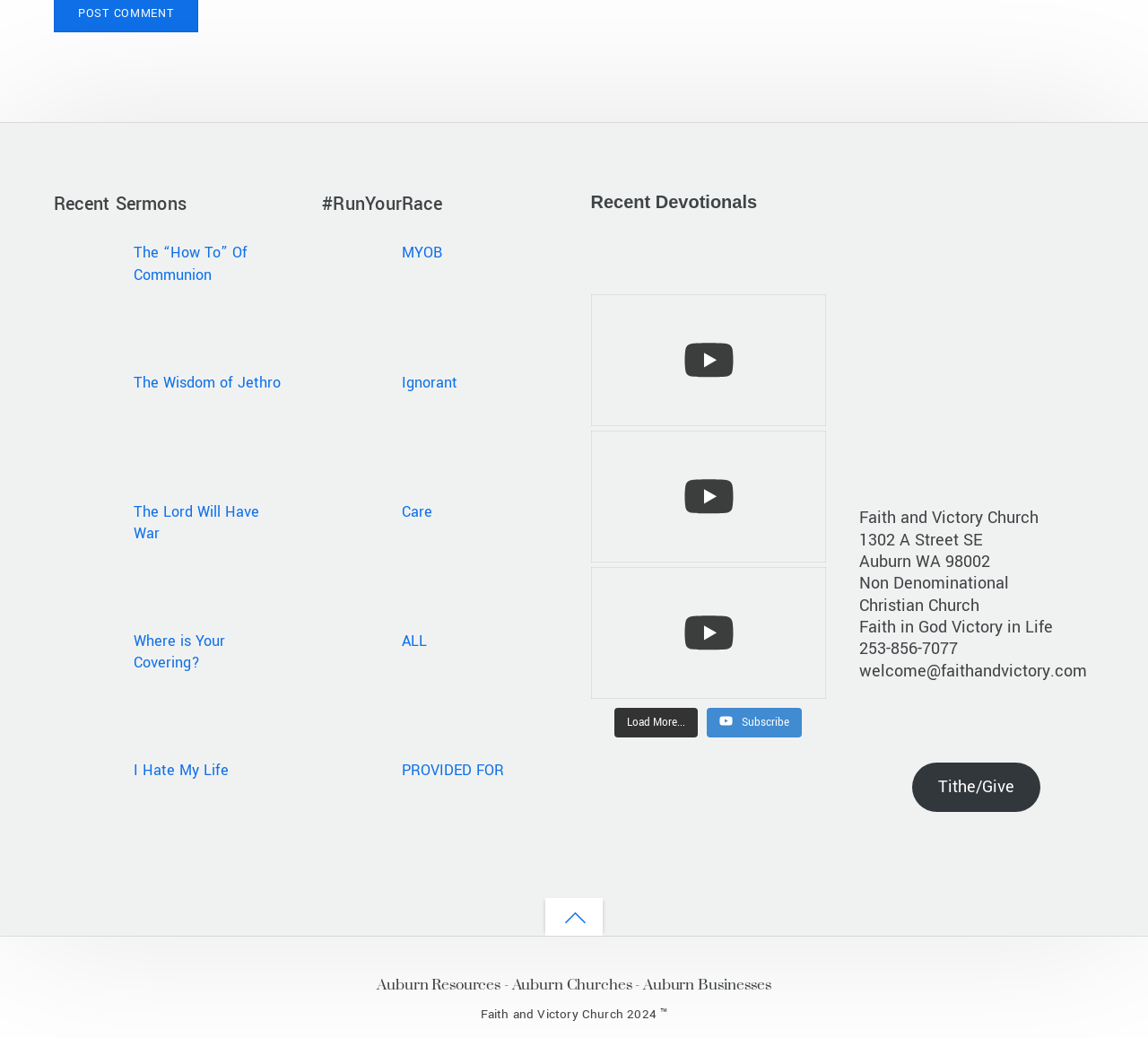How many sermon links are there?
Carefully analyze the image and provide a detailed answer to the question.

I counted the number of link elements with sermon titles, such as 'The “How To” Of Communion' and 'HOLY MYOB', and found 8 of them.